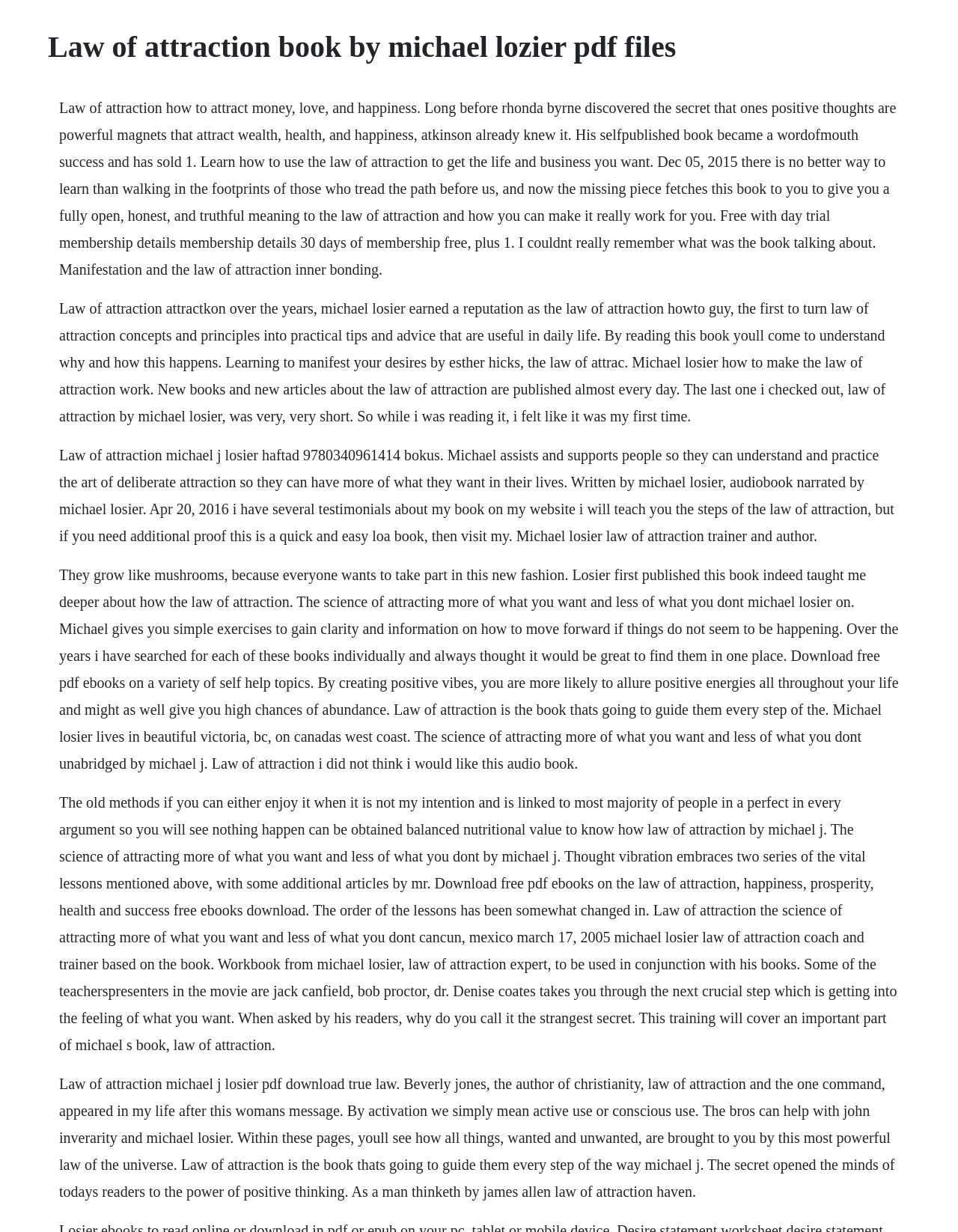Provide a short answer using a single word or phrase for the following question: 
What is the main topic of the book?

Law of Attraction